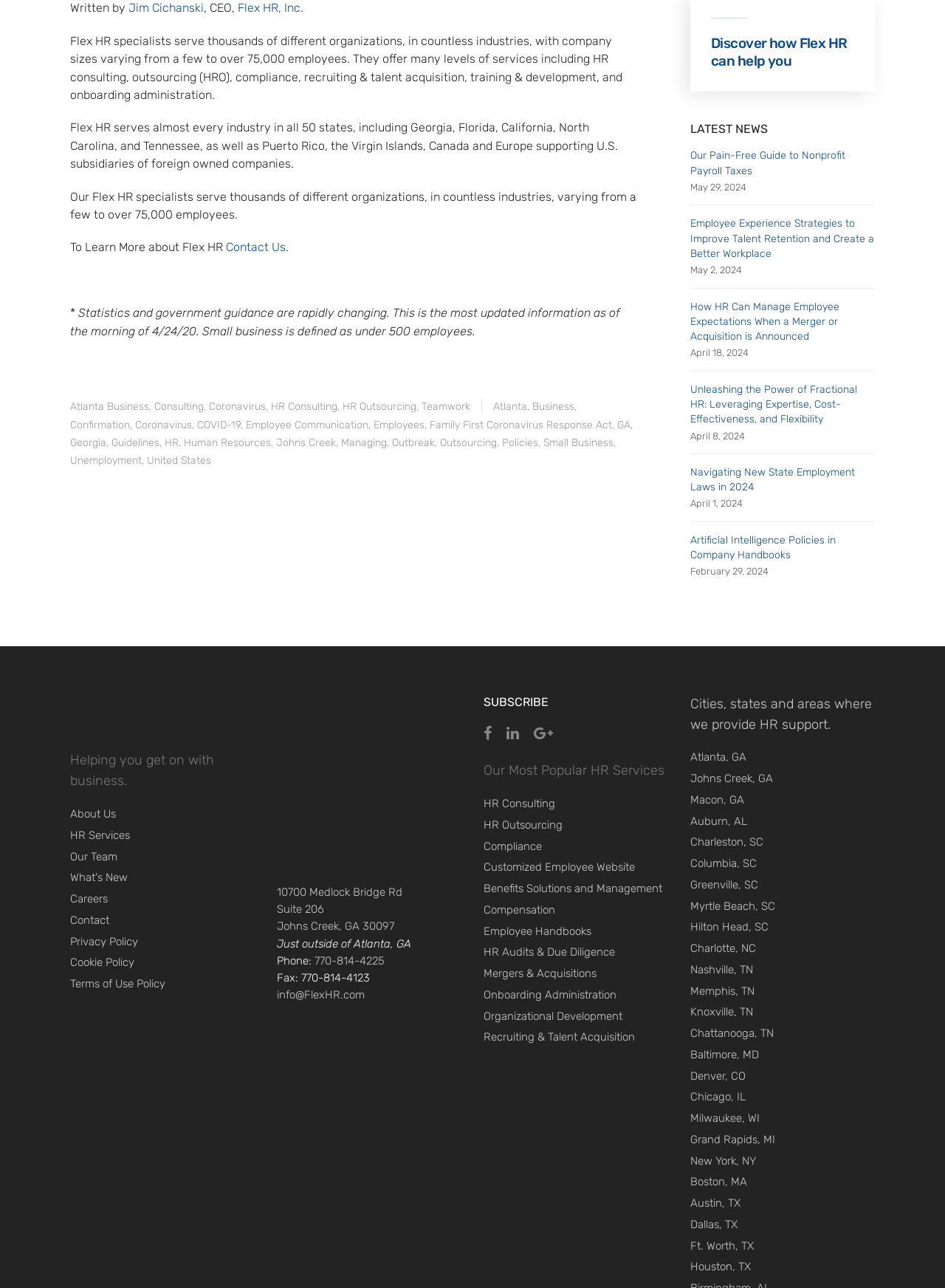Indicate the bounding box coordinates of the element that must be clicked to execute the instruction: "Get help with HR consulting and outsourcing". The coordinates should be given as four float numbers between 0 and 1, i.e., [left, top, right, bottom].

[0.074, 0.555, 0.172, 0.565]